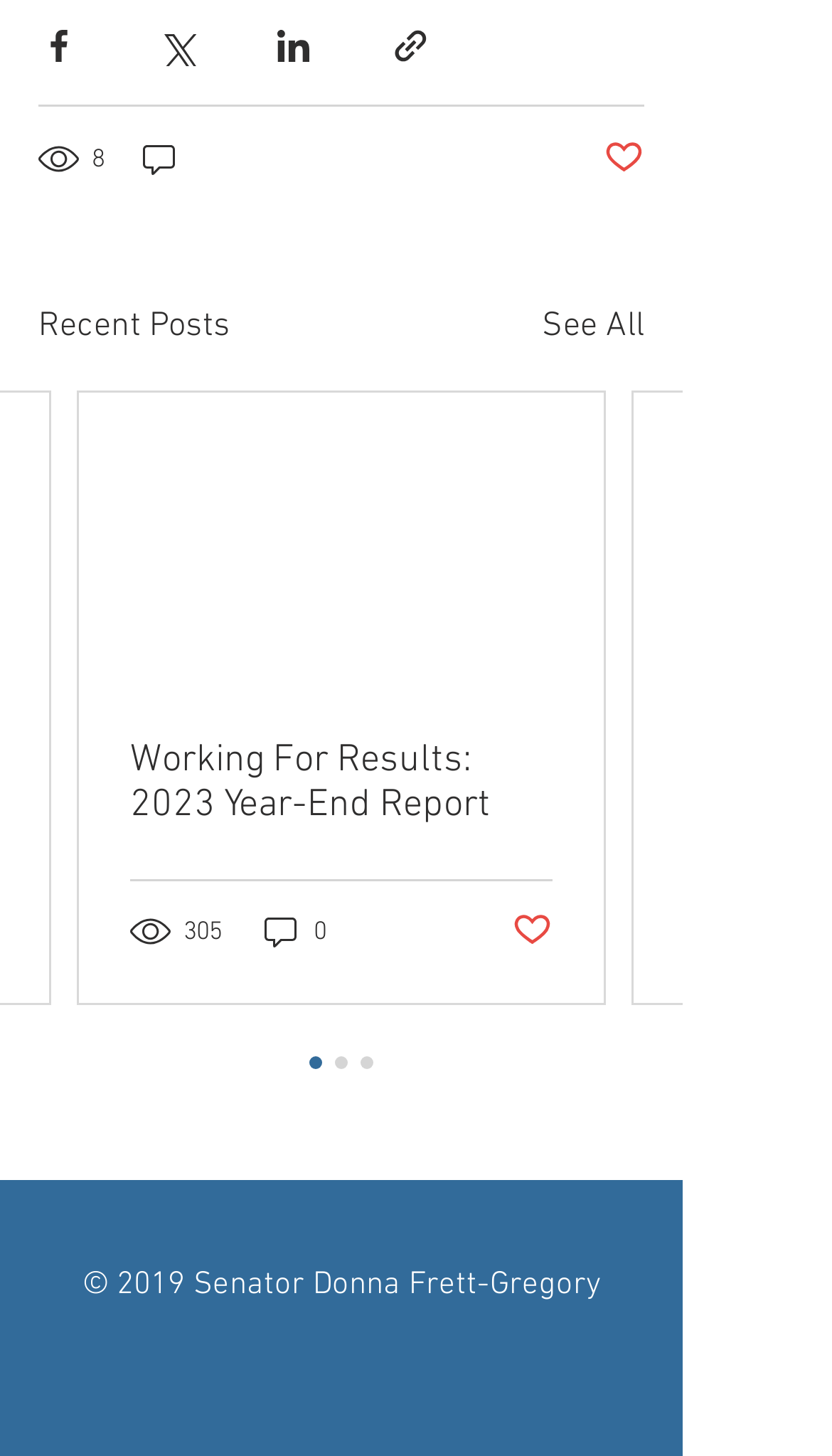Determine the bounding box coordinates of the clickable region to follow the instruction: "Like the post".

[0.615, 0.624, 0.664, 0.656]